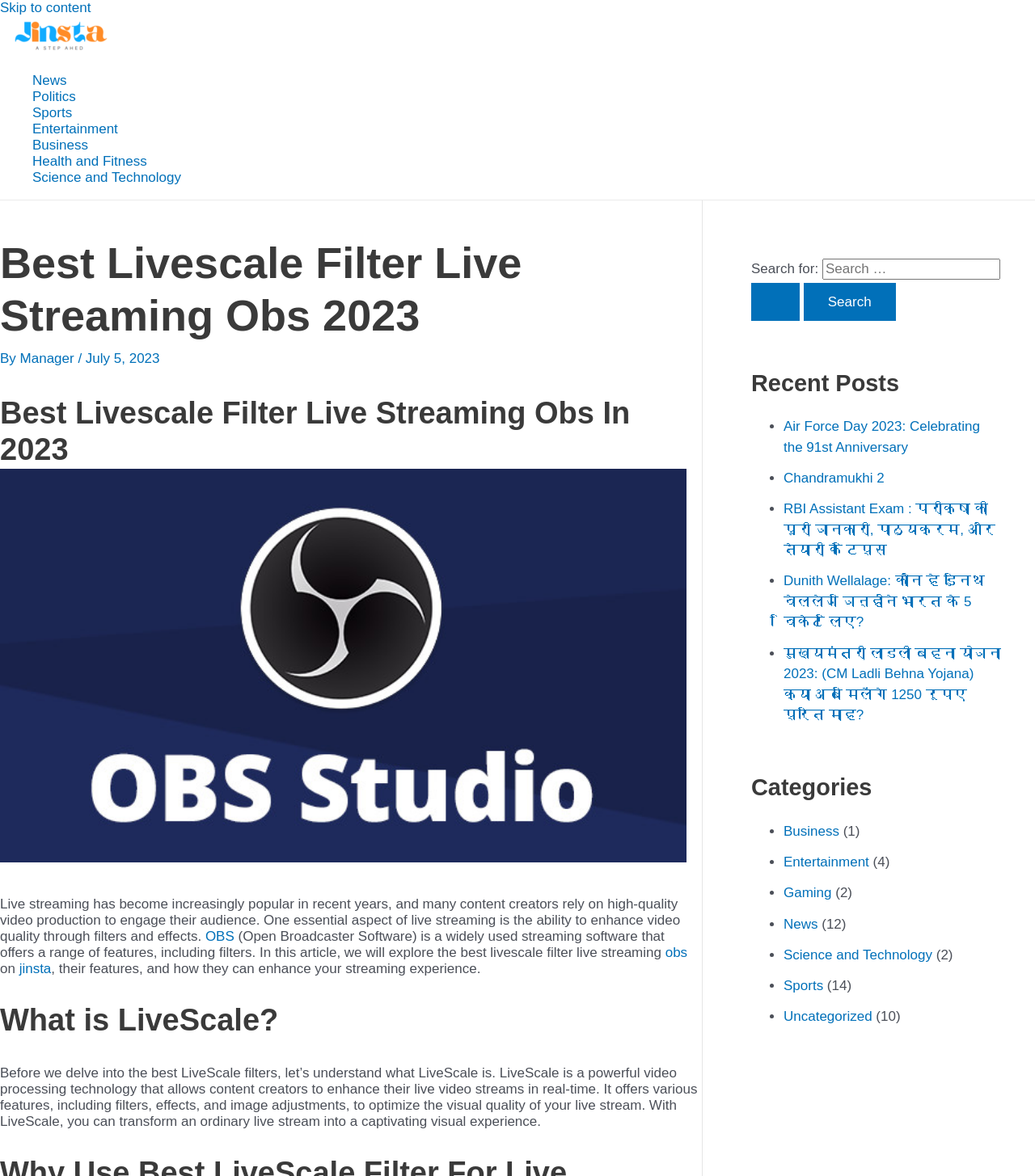Identify the bounding box coordinates for the region to click in order to carry out this instruction: "Search for something". Provide the coordinates using four float numbers between 0 and 1, formatted as [left, top, right, bottom].

[0.794, 0.22, 0.966, 0.238]